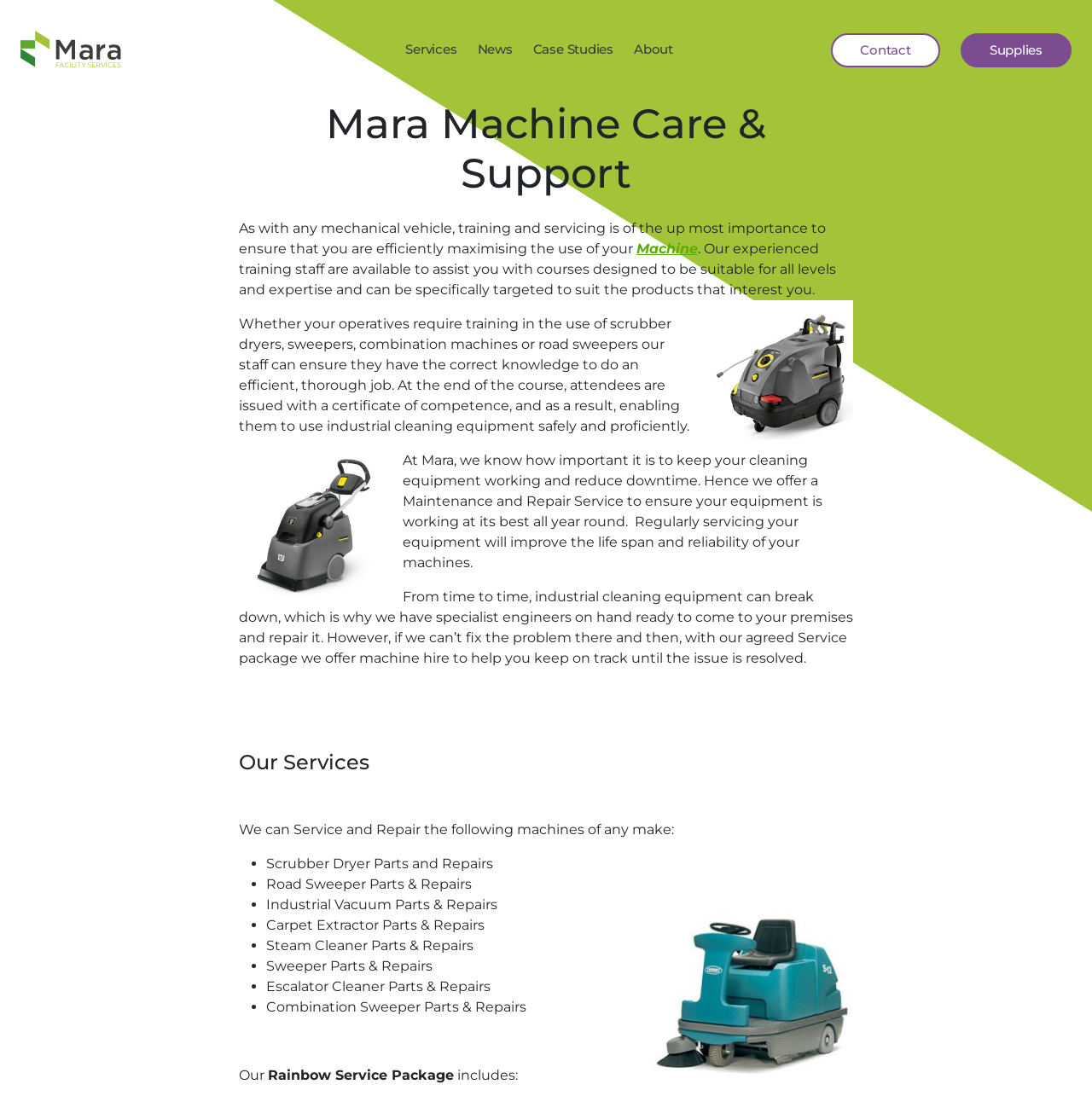Locate the bounding box of the UI element defined by this description: "Contact". The coordinates should be given as four float numbers between 0 and 1, formatted as [left, top, right, bottom].

[0.761, 0.03, 0.861, 0.061]